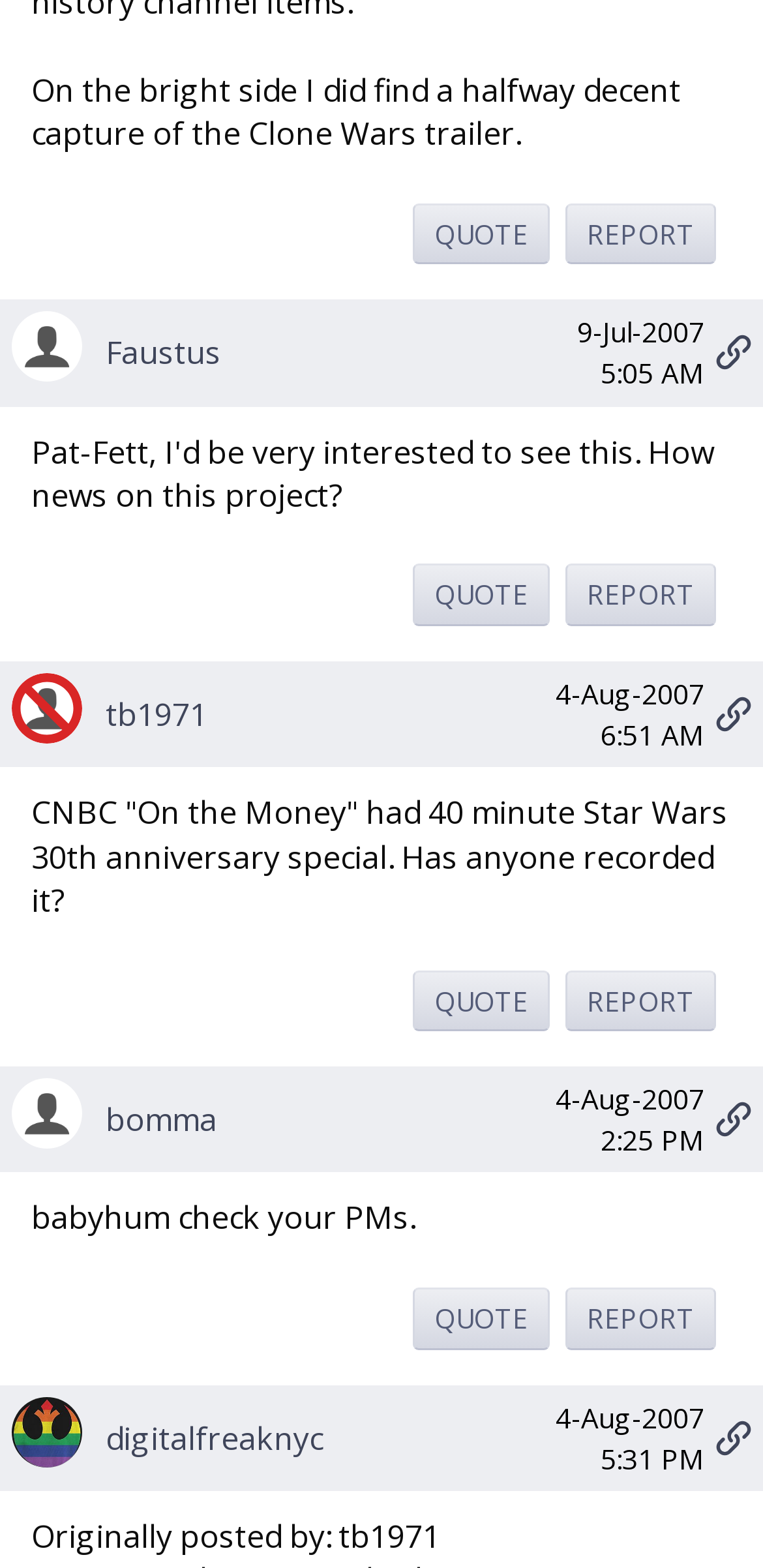Could you find the bounding box coordinates of the clickable area to complete this instruction: "Click the 'QUOTE' link"?

[0.541, 0.129, 0.721, 0.169]